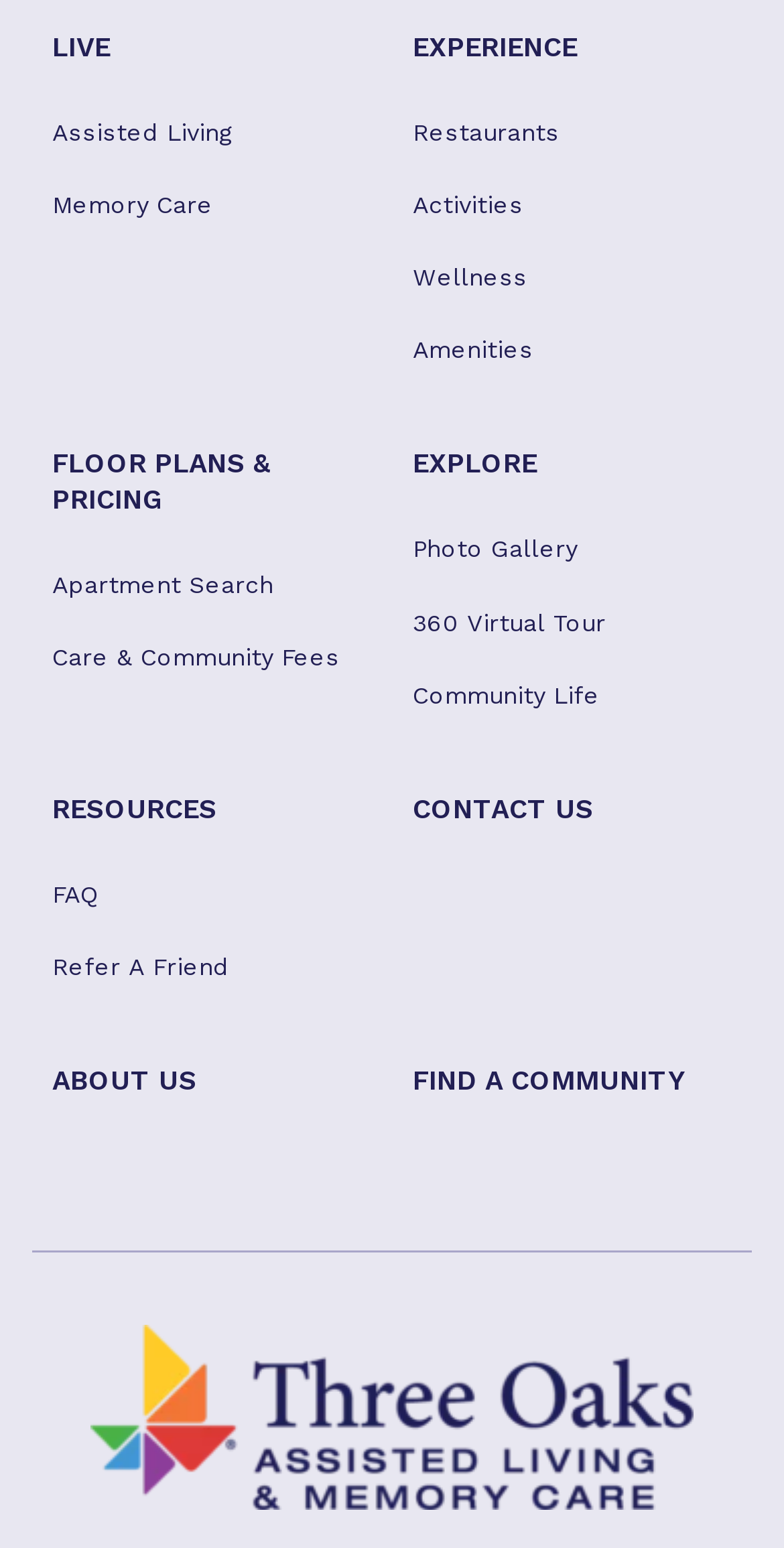Can you specify the bounding box coordinates for the region that should be clicked to fulfill this instruction: "Explore assisted living options".

[0.041, 0.062, 0.491, 0.109]